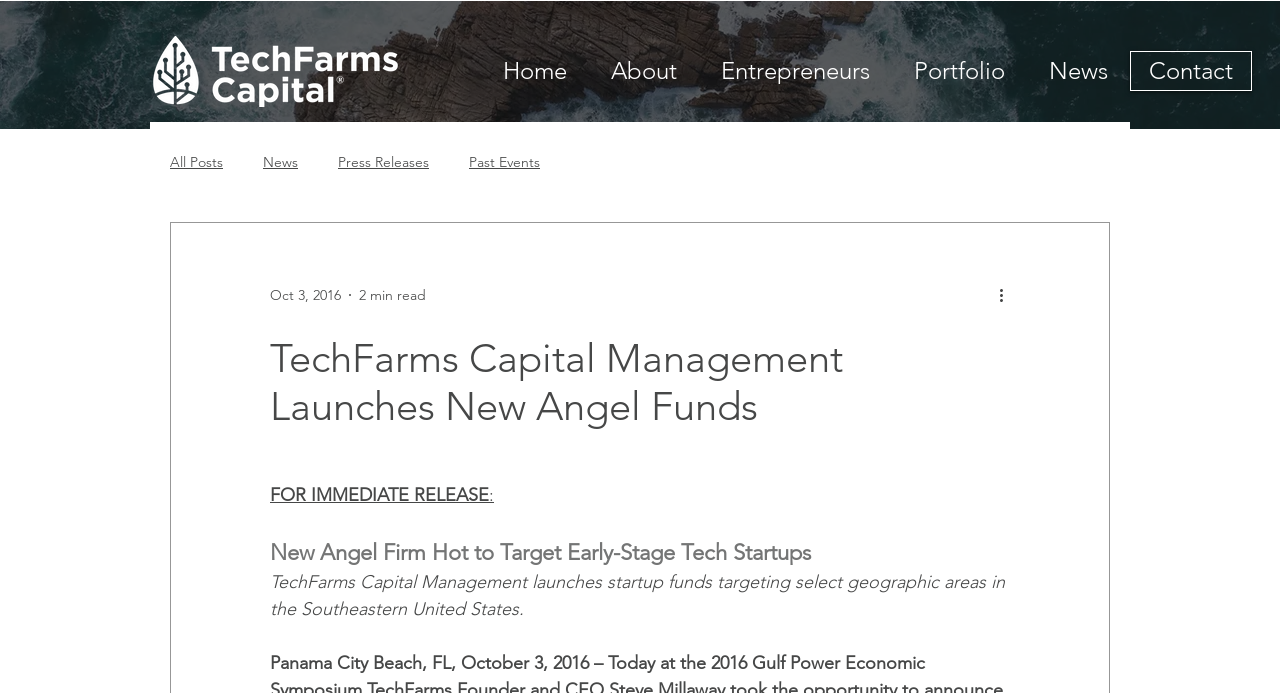How many minutes does it take to read the article?
From the details in the image, provide a complete and detailed answer to the question.

The reading time of the article can be found in the generic element '2 min read' below the navigation bar. This element is likely associated with the article mentioned in the heading 'TechFarms Capital Management Launches New Angel Funds'.